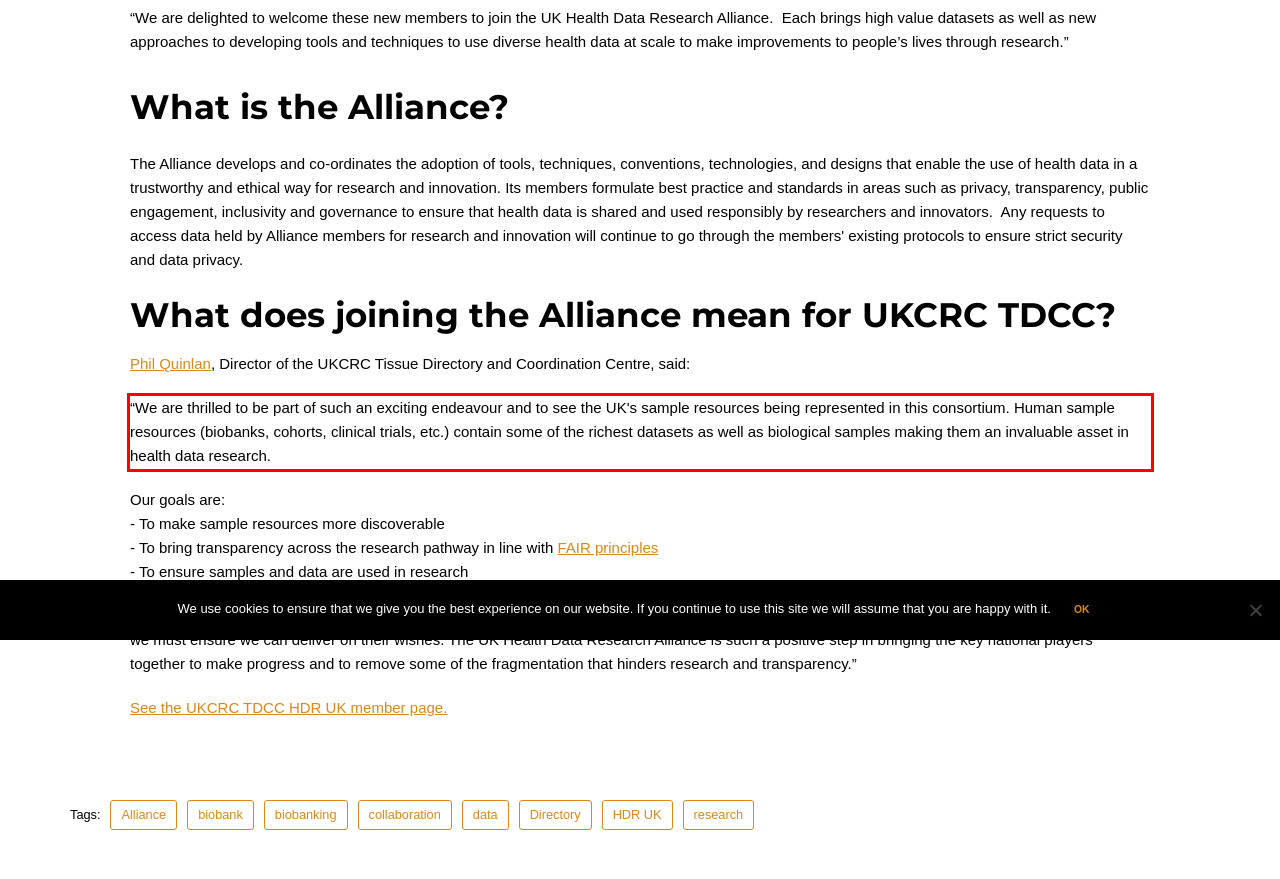Please use OCR to extract the text content from the red bounding box in the provided webpage screenshot.

“We are thrilled to be part of such an exciting endeavour and to see the UK's sample resources being represented in this consortium. Human sample resources (biobanks, cohorts, clinical trials, etc.) contain some of the richest datasets as well as biological samples making them an invaluable asset in health data research.